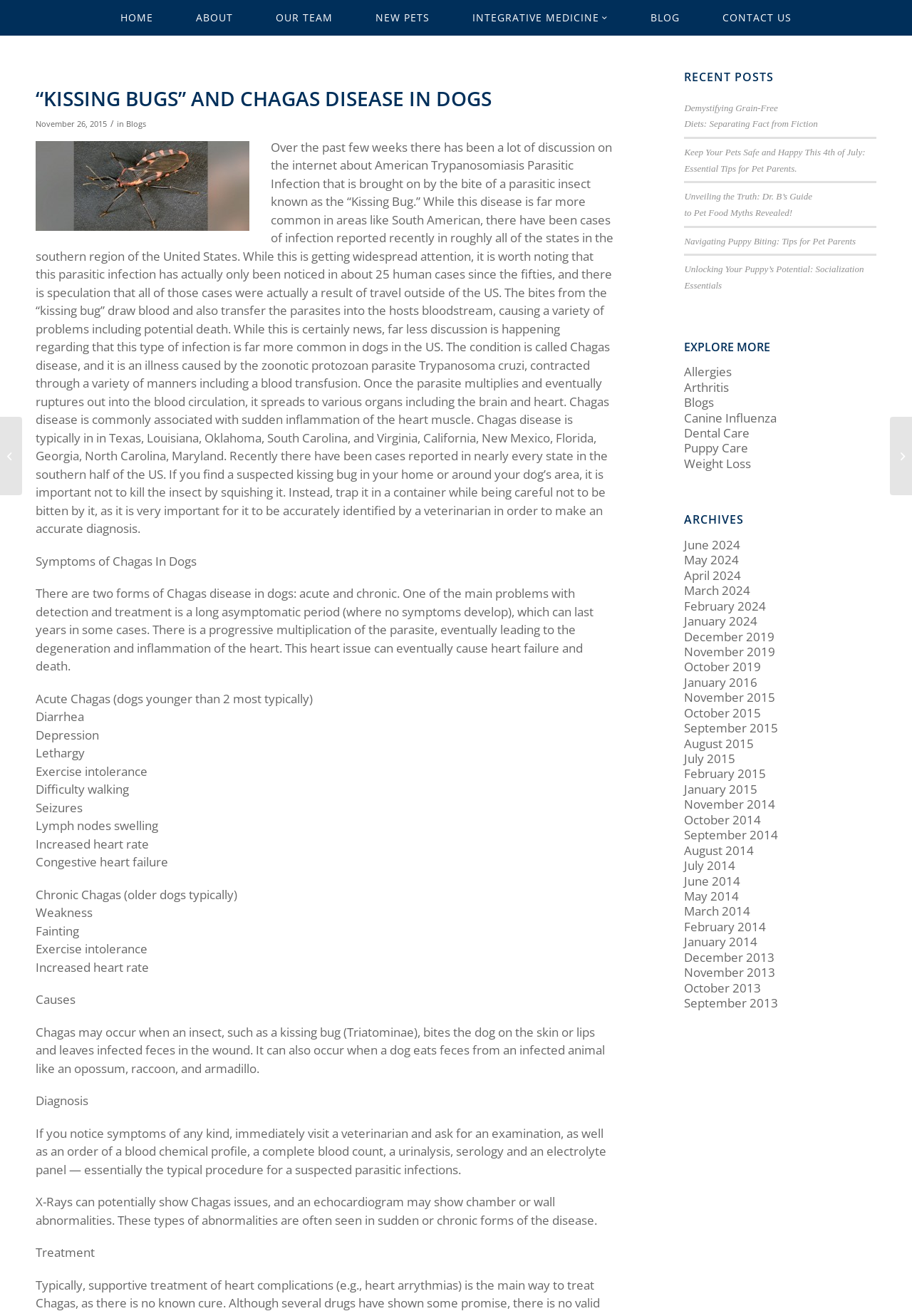Generate the text of the webpage's primary heading.

“KISSING BUGS” AND CHAGAS DISEASE IN DOGS